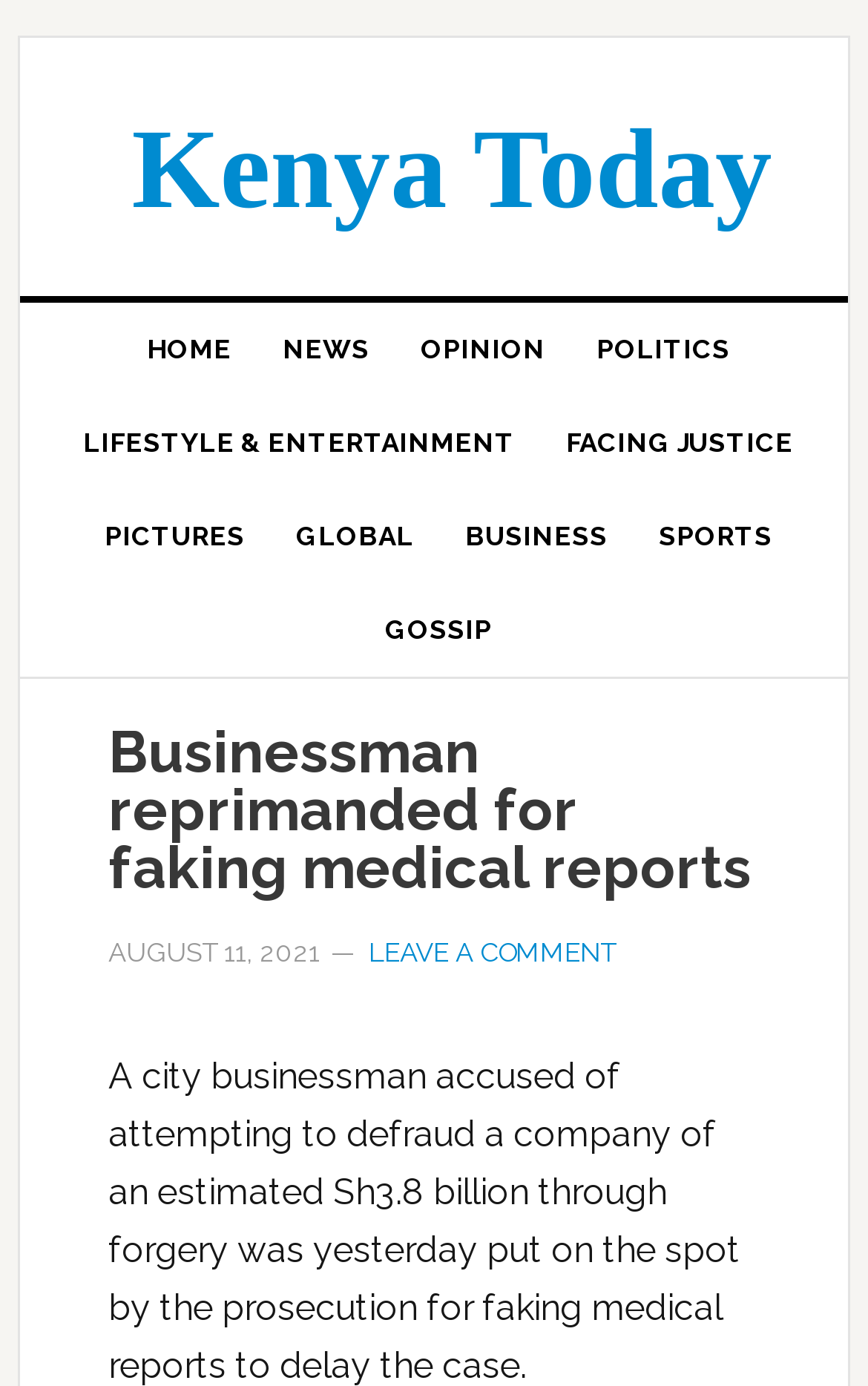Determine the bounding box coordinates of the section I need to click to execute the following instruction: "read news". Provide the coordinates as four float numbers between 0 and 1, i.e., [left, top, right, bottom].

[0.295, 0.218, 0.456, 0.286]